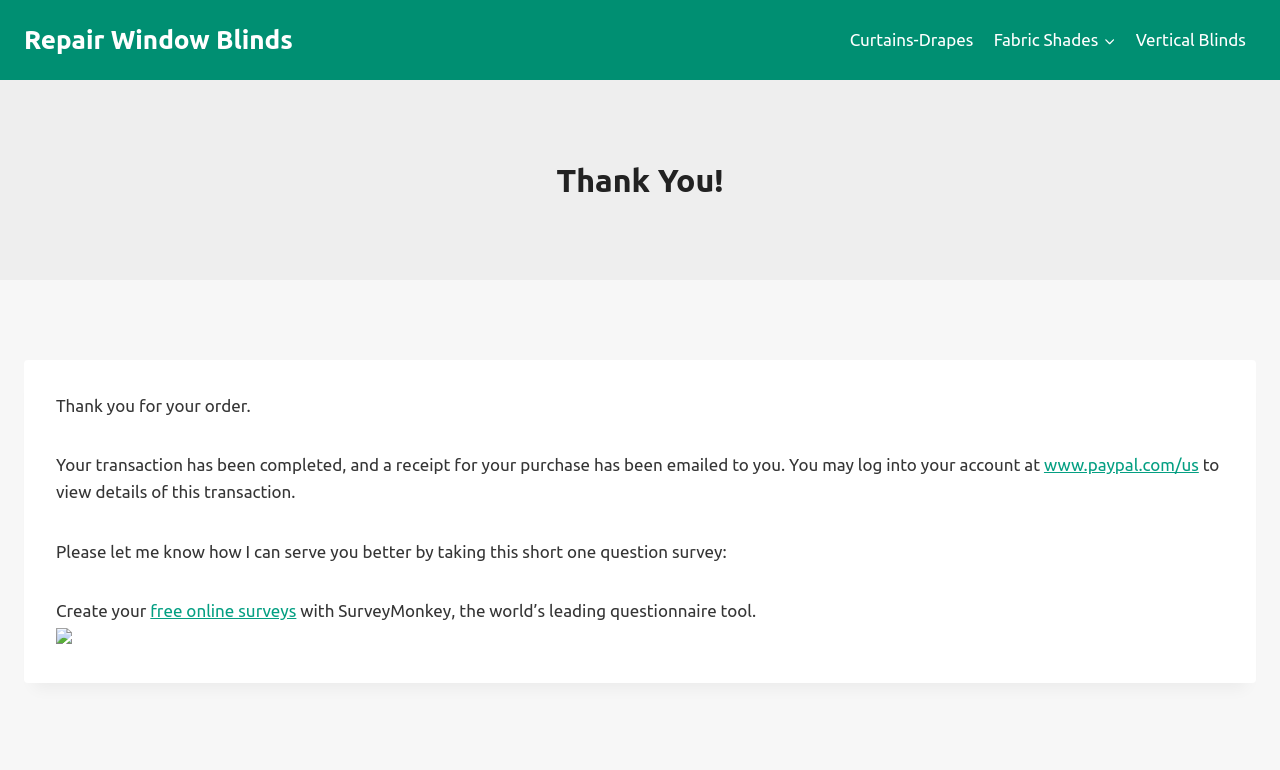Identify the bounding box coordinates for the UI element described by the following text: "Curtains-Drapes". Provide the coordinates as four float numbers between 0 and 1, in the format [left, top, right, bottom].

[0.656, 0.021, 0.768, 0.083]